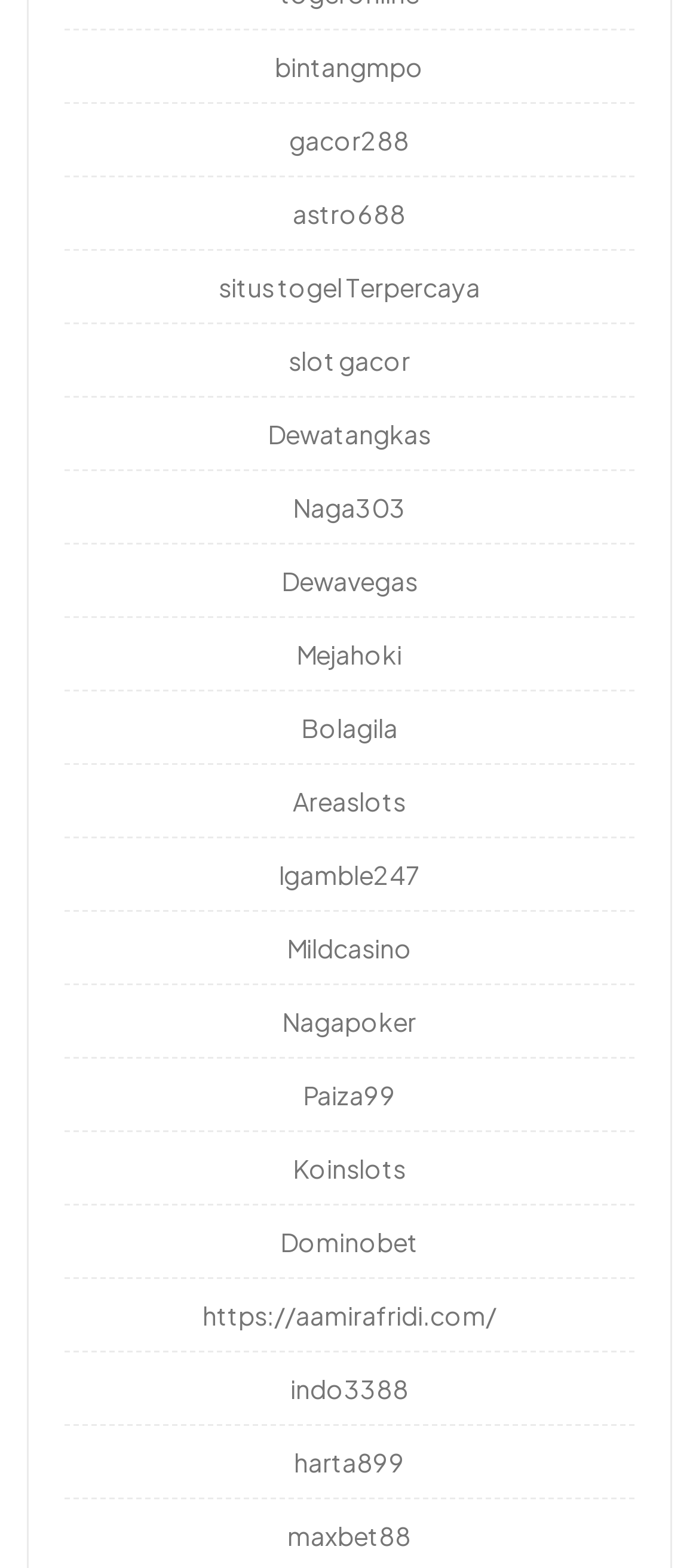Using the format (top-left x, top-left y, bottom-right x, bottom-right y), provide the bounding box coordinates for the described UI element. All values should be floating point numbers between 0 and 1: slot gacor

[0.413, 0.22, 0.587, 0.24]